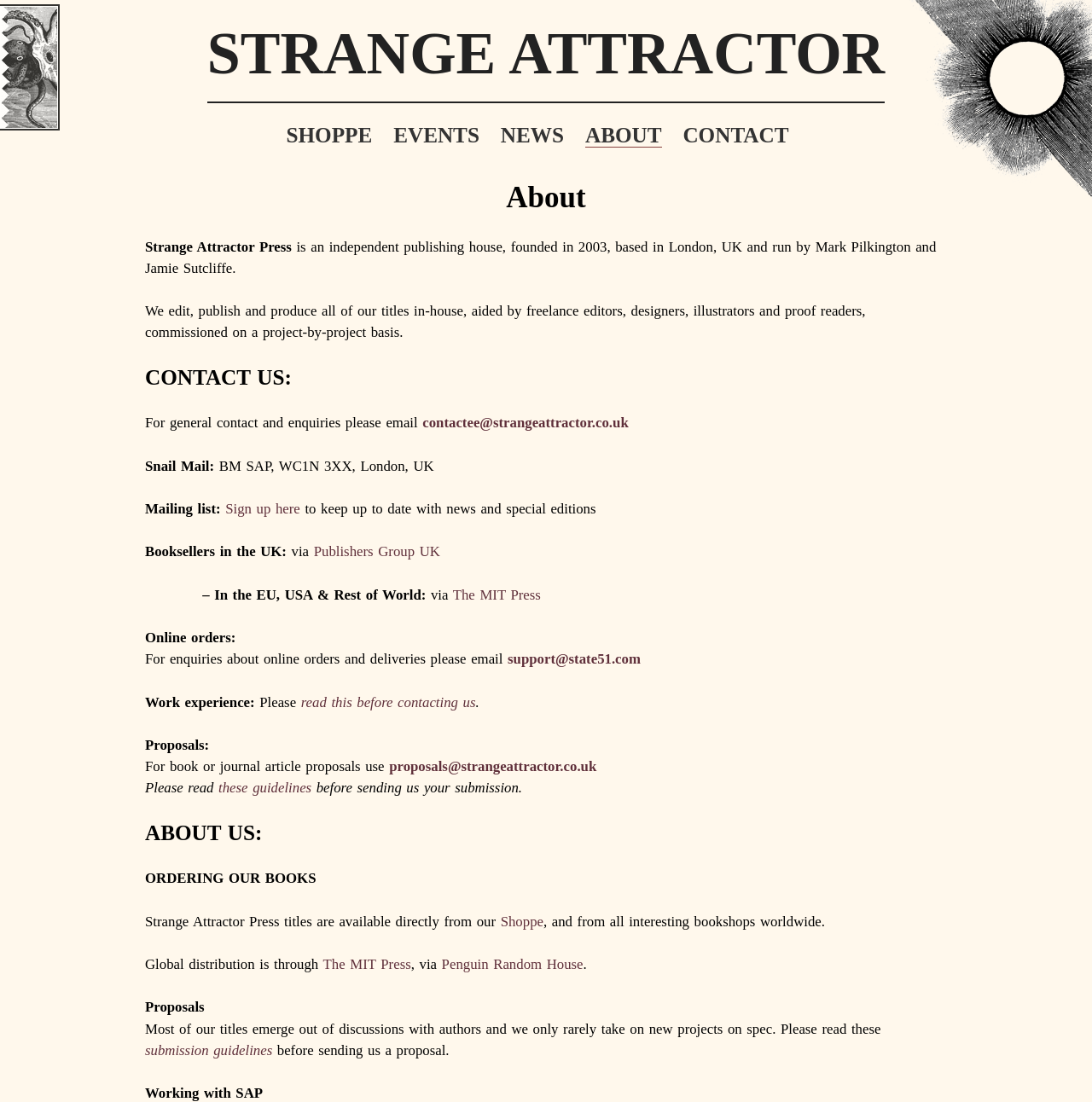What is the name of the online platform for ordering Strange Attractor Press books?
Look at the image and respond with a single word or a short phrase.

Shoppe